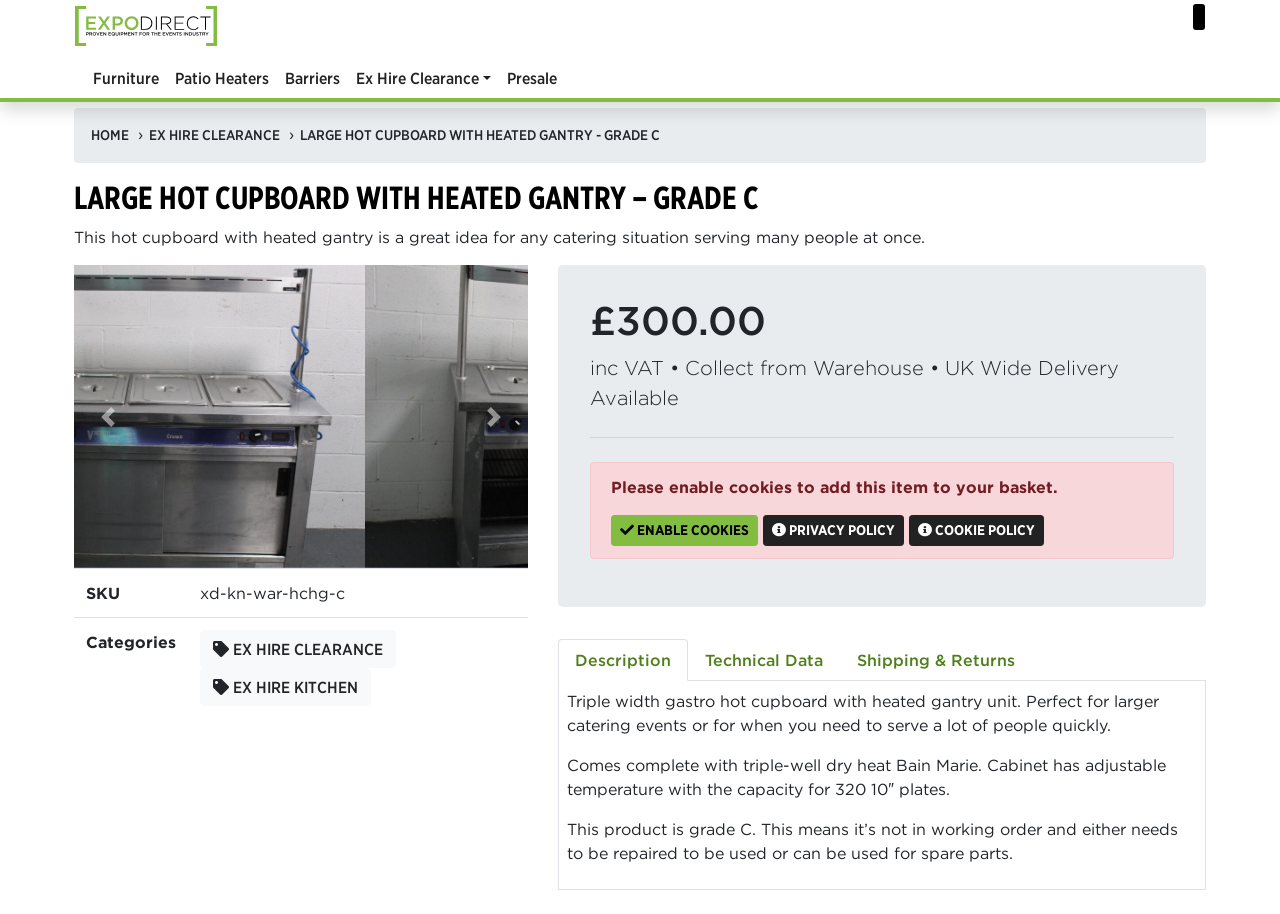Determine the bounding box coordinates of the region I should click to achieve the following instruction: "View the 'Technical Data' tab". Ensure the bounding box coordinates are four float numbers between 0 and 1, i.e., [left, top, right, bottom].

[0.538, 0.7, 0.656, 0.746]